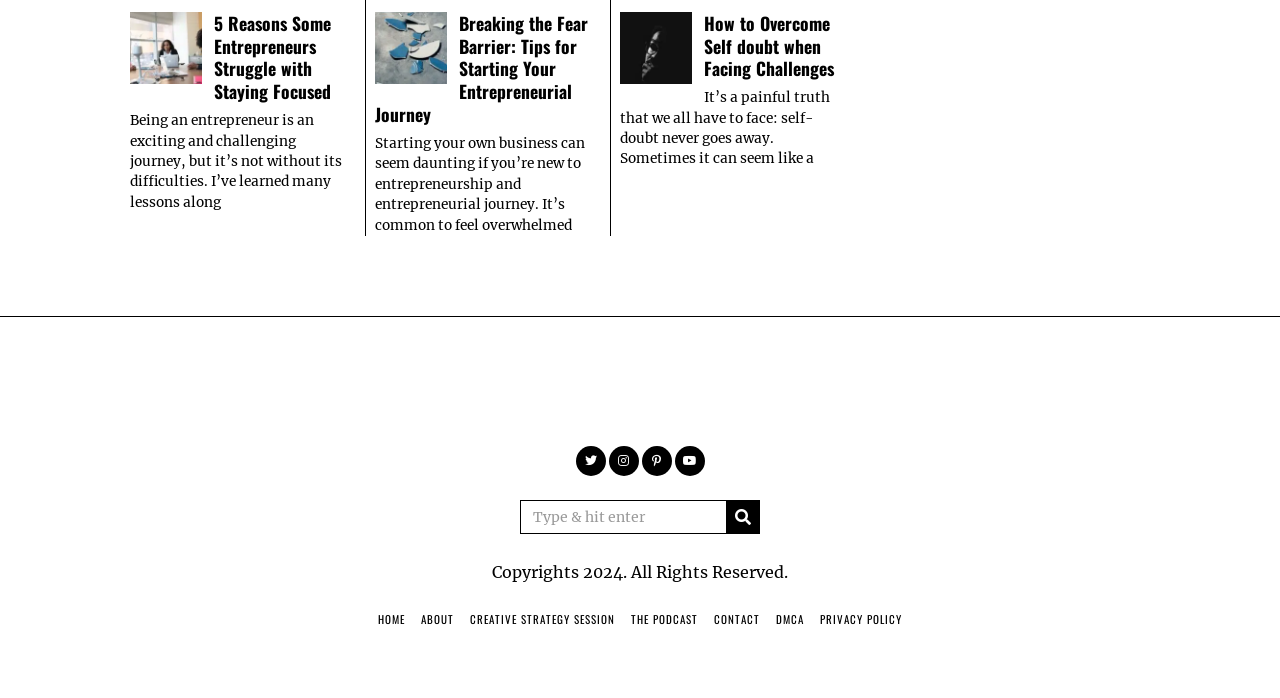Please give the bounding box coordinates of the area that should be clicked to fulfill the following instruction: "Click the logo to go to the homepage". The coordinates should be in the format of four float numbers from 0 to 1, i.e., [left, top, right, bottom].

[0.422, 0.546, 0.578, 0.603]